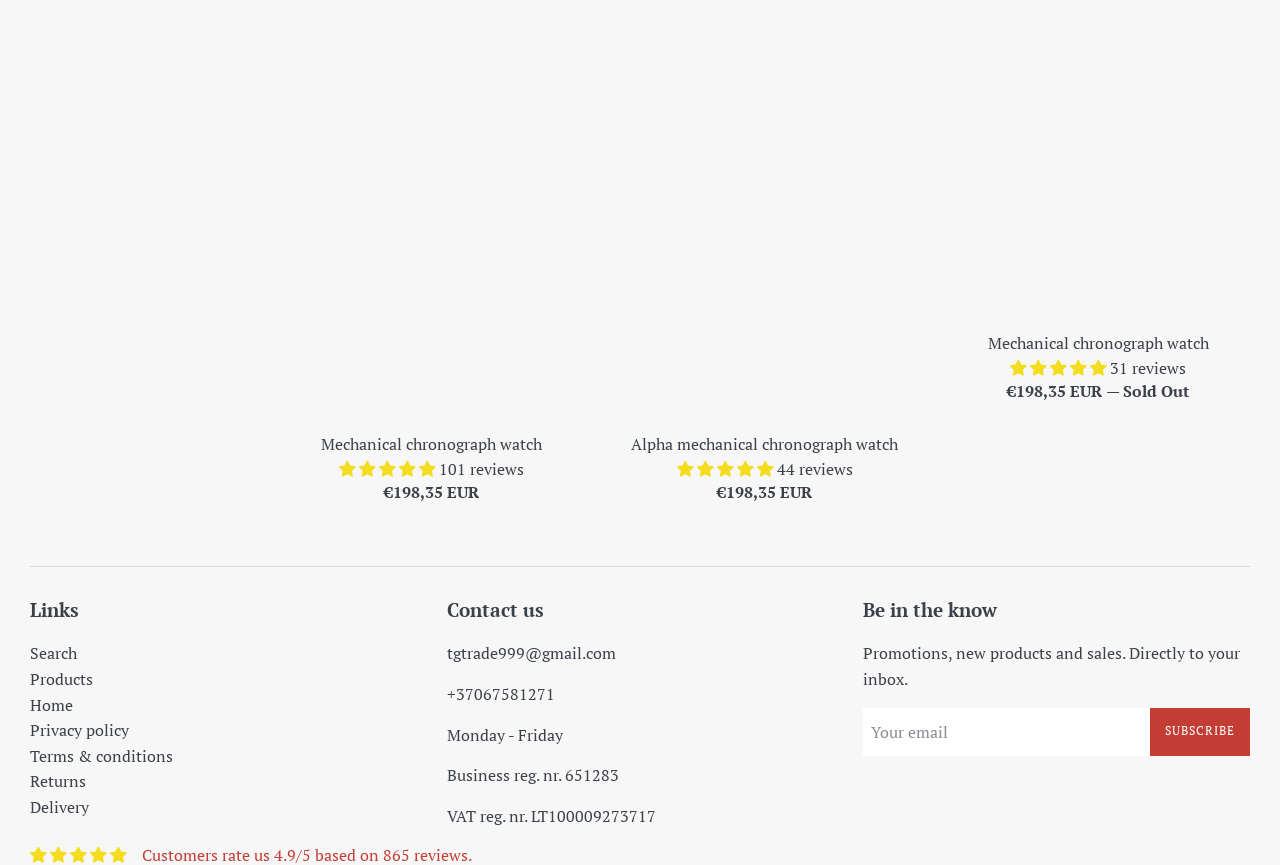Extract the bounding box of the UI element described as: "parent_node: SUBSCRIBE name="contact[email]" placeholder="Your email"".

[0.674, 0.818, 0.898, 0.873]